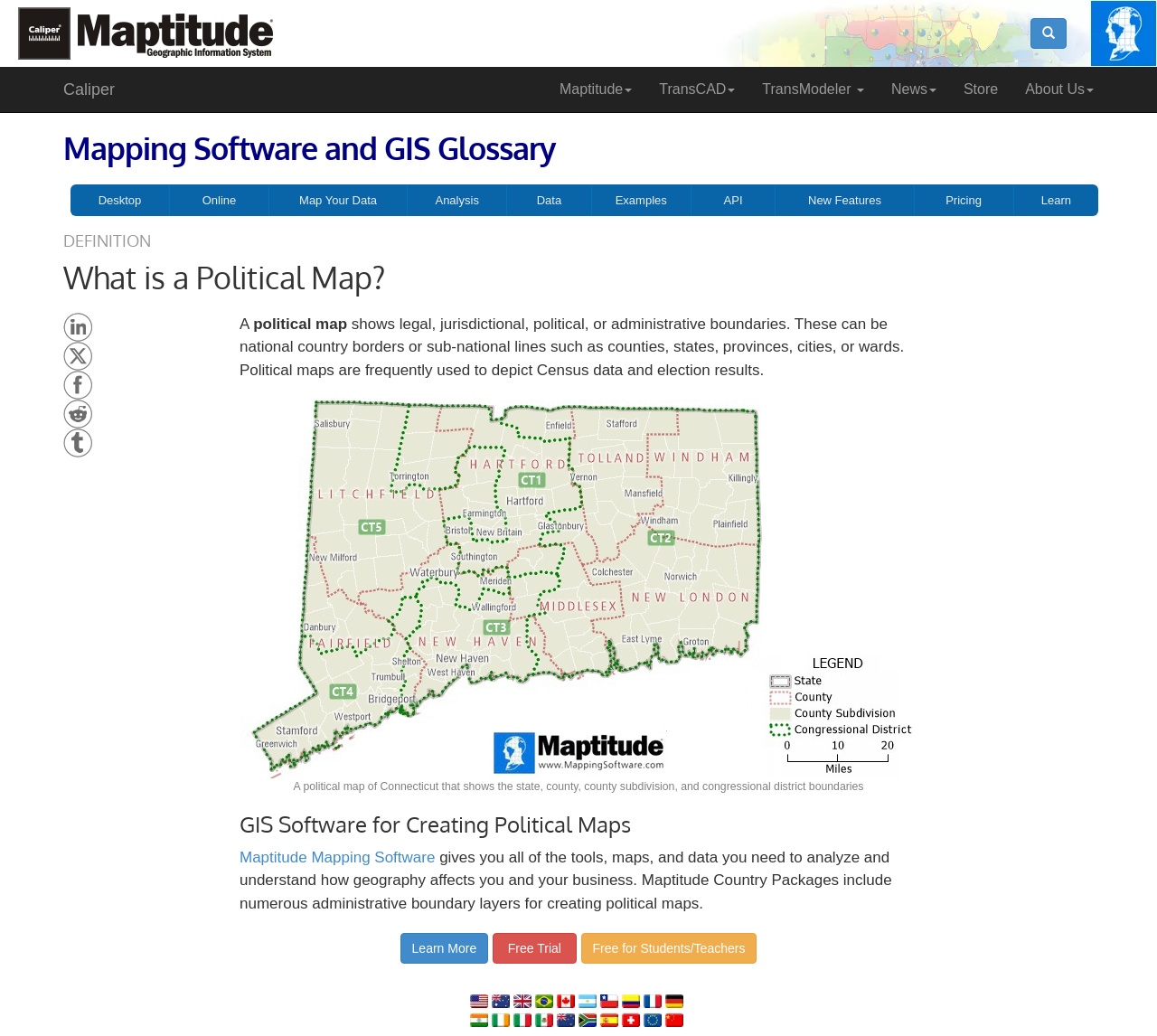Identify the bounding box coordinates for the region of the element that should be clicked to carry out the instruction: "Click on the Caliper Mapping and Transportation Software link". The bounding box coordinates should be four float numbers between 0 and 1, i.e., [left, top, right, bottom].

[0.0, 0.024, 0.067, 0.038]